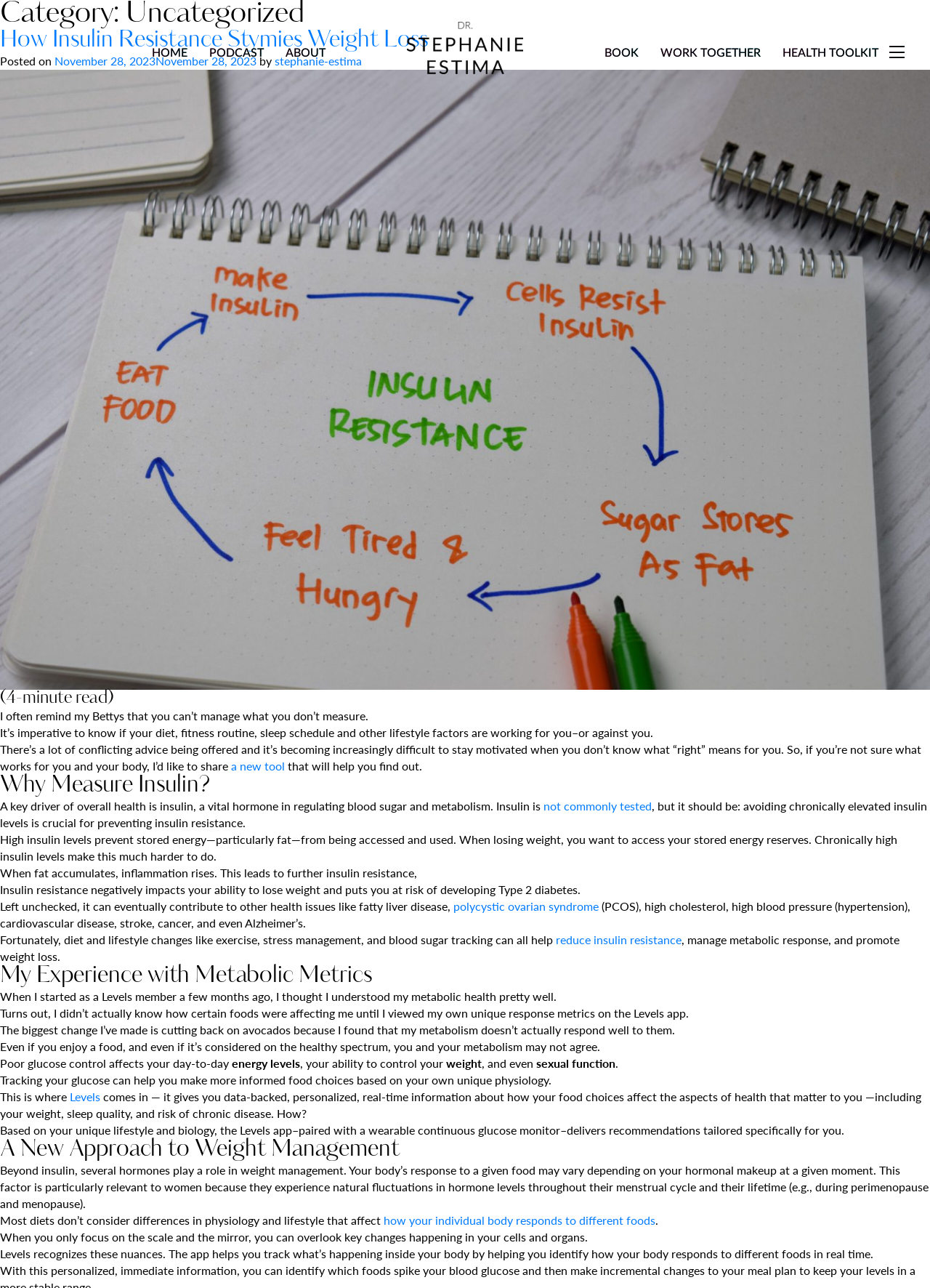Provide the bounding box coordinates in the format (top-left x, top-left y, bottom-right x, bottom-right y). All values are floating point numbers between 0 and 1. Determine the bounding box coordinate of the UI element described as: Work Together

[0.71, 0.035, 0.818, 0.045]